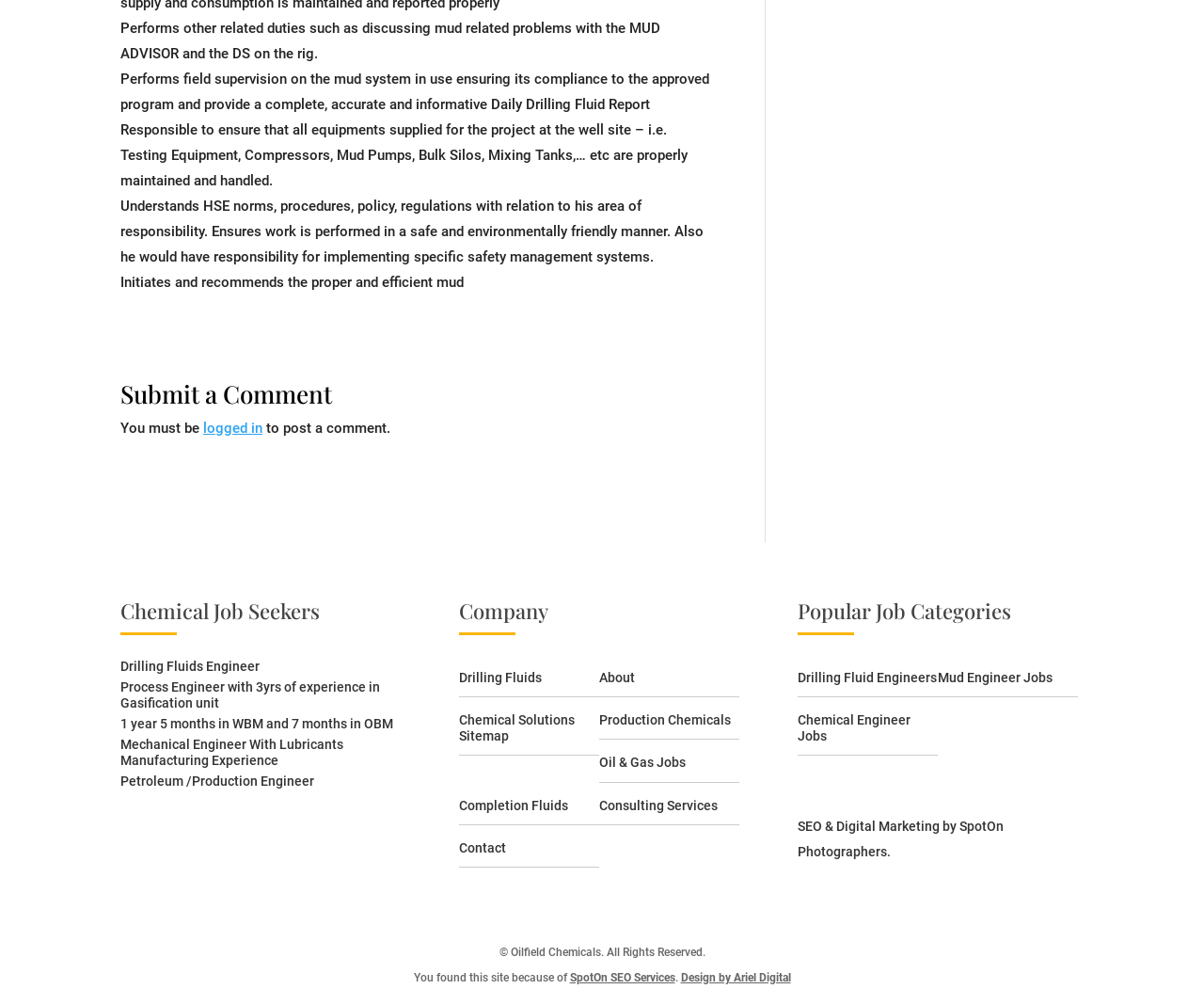How many links are there under the 'Company' heading?
Using the image, provide a concise answer in one word or a short phrase.

5